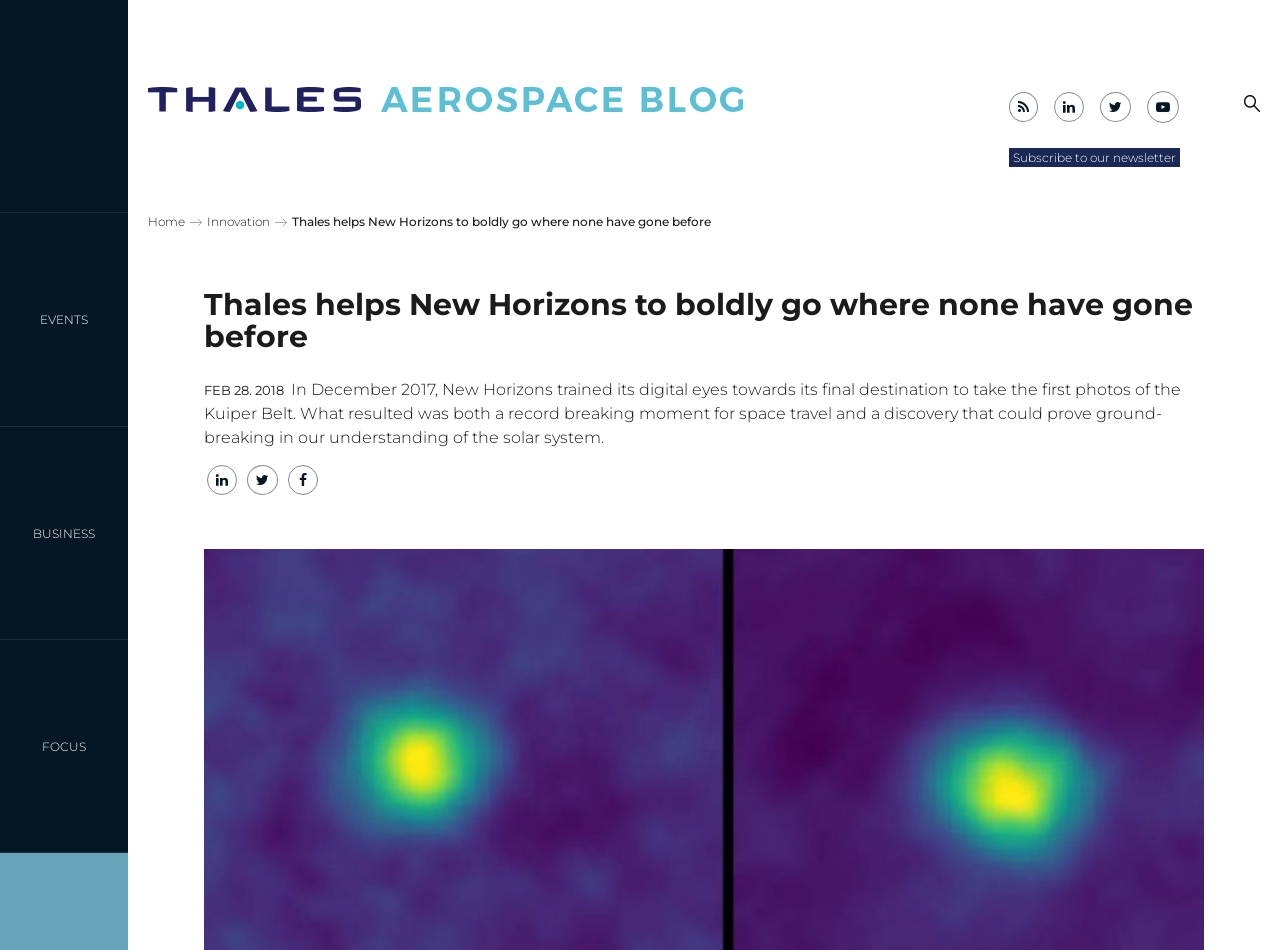What is the name of the blog?
Refer to the screenshot and deliver a thorough answer to the question presented.

The name of the blog can be found in the root element, which is 'Thales helps New Horizons to boldly go where none have gone before - Thales Aerospace Blog'. The blog name is 'Thales Aerospace Blog'.